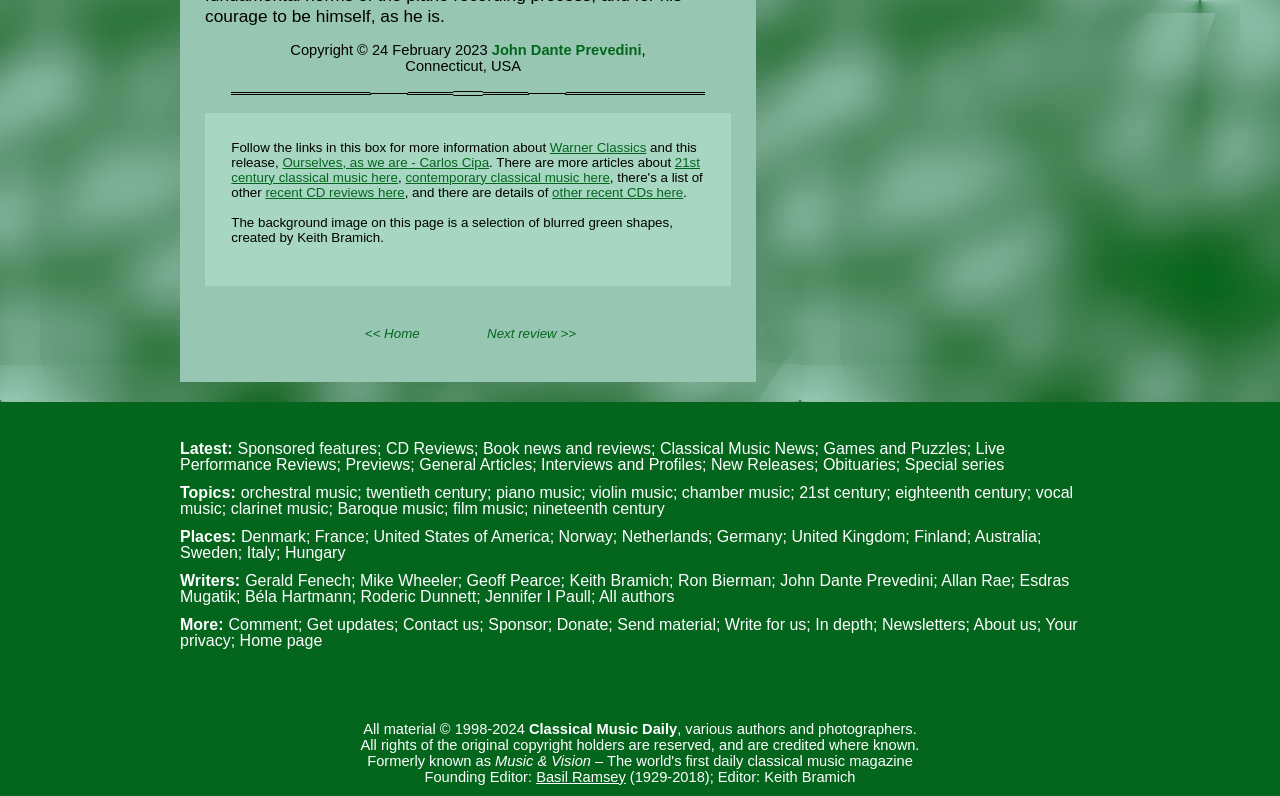Please identify the bounding box coordinates of the region to click in order to complete the task: "Click on the link to 21st century classical music". The coordinates must be four float numbers between 0 and 1, specified as [left, top, right, bottom].

[0.181, 0.194, 0.547, 0.232]